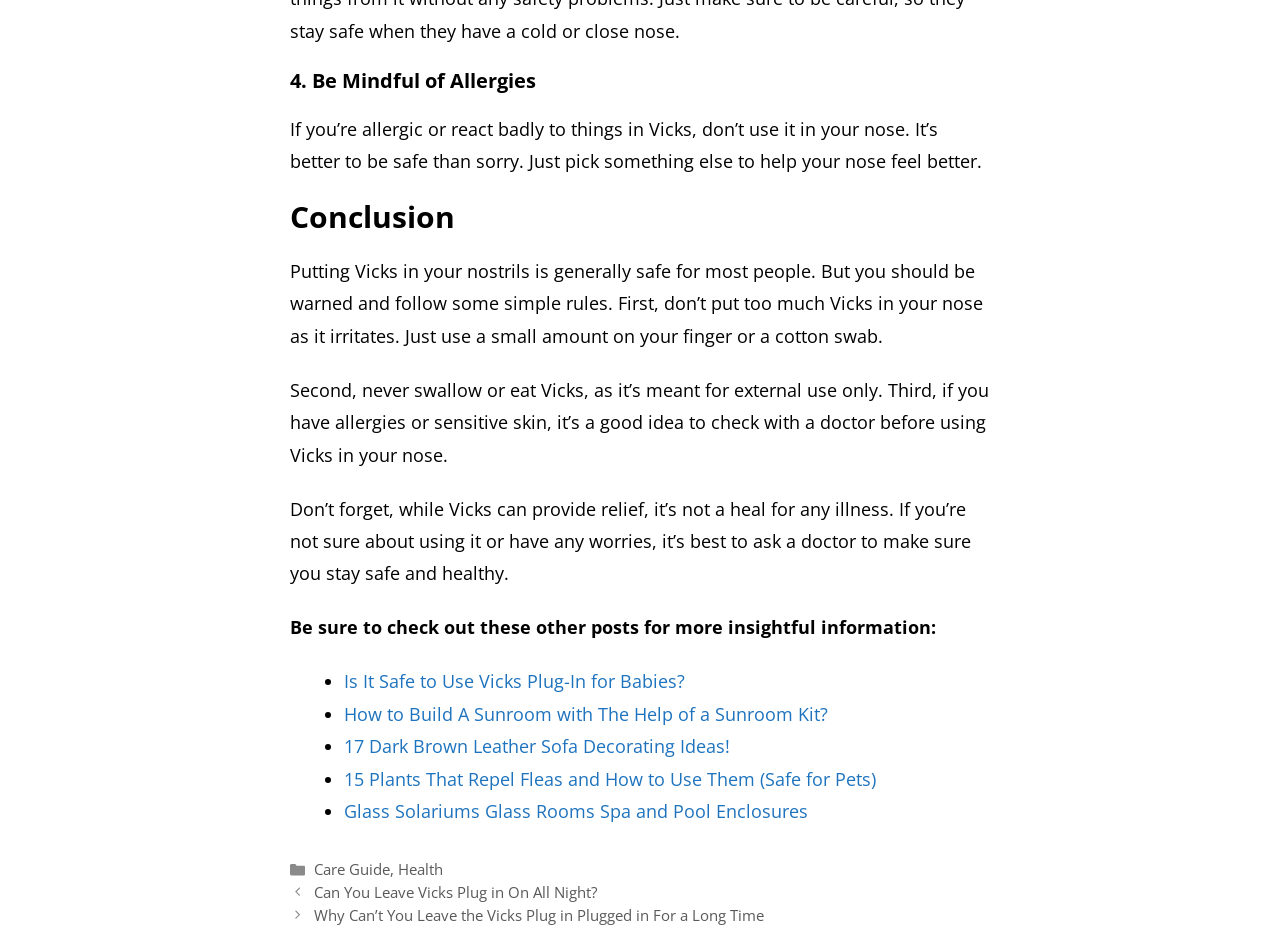Please locate the bounding box coordinates of the element that needs to be clicked to achieve the following instruction: "Click on 'How to Build A Sunroom with The Help of a Sunroom Kit?' link". The coordinates should be four float numbers between 0 and 1, i.e., [left, top, right, bottom].

[0.269, 0.737, 0.647, 0.762]